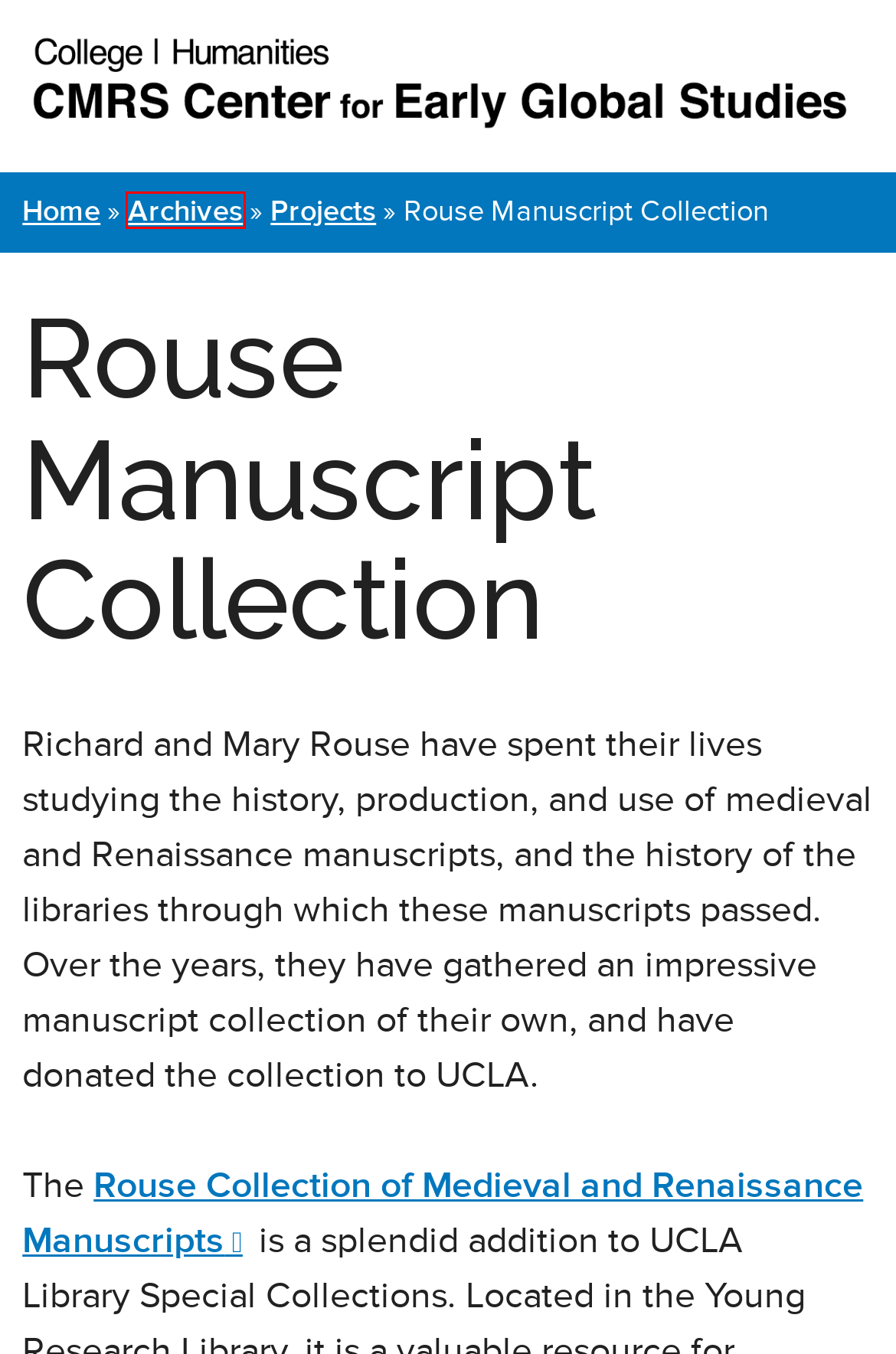Review the screenshot of a webpage which includes a red bounding box around an element. Select the description that best fits the new webpage once the element in the bounding box is clicked. Here are the candidates:
A. Archives - UCLA CMRS Center for Early Global Studies
B. Amazon.com
C. Richard and Mary Rouse History of the Book Lectures - UCLA CMRS Center for Early Global Studies
D. Humanities Conference Rooms - UCLA CMRS Center for Early Global Studies
E. Home - UCLA CMRS Center for Early Global Studies
F. Contact CMRS - UCLA CMRS Center for Early Global Studies
G. Projects - UCLA CMRS Center for Early Global Studies
H. Podcasts - UCLA CMRS Center for Early Global Studies

A